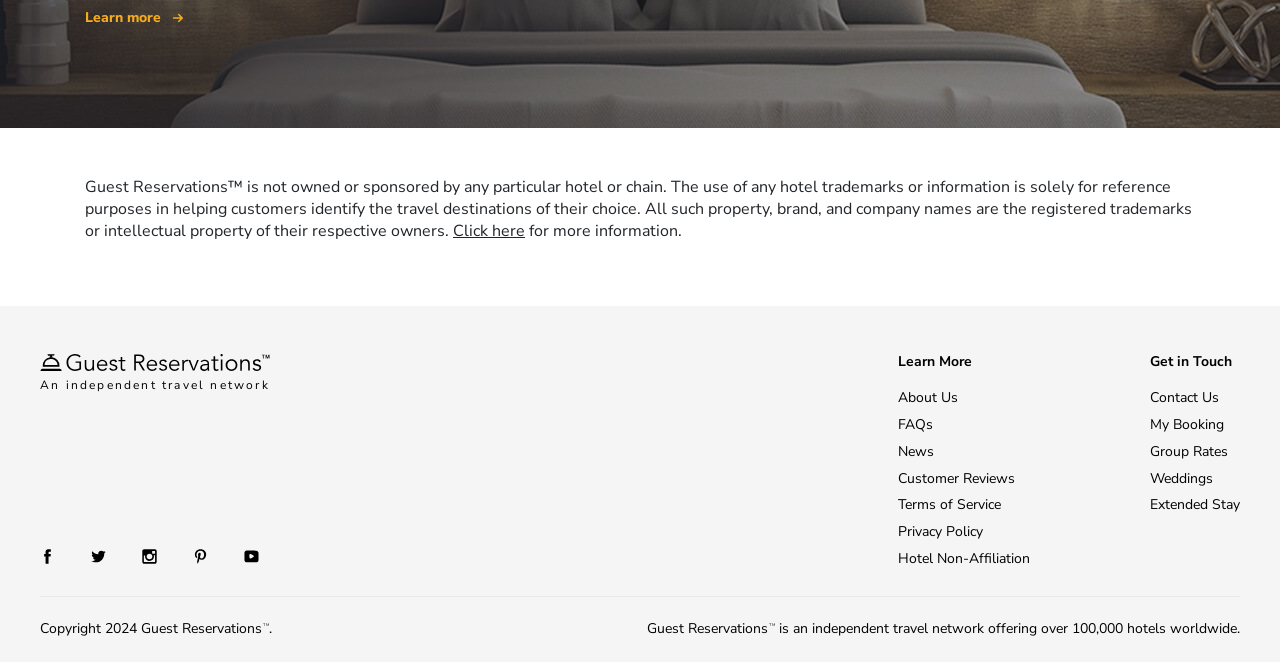Look at the image and answer the question in detail:
What is the purpose of the 'Learn more' link?

I inferred the purpose of the 'Learn more' link by considering its context. The link is accompanied by an image with the same text, and it is located near the top of the page, suggesting that it is a prominent call-to-action. The text nearby explains that Guest Reservations is not owned or sponsored by any particular hotel or chain, which implies that the 'Learn more' link is intended to provide more information about Guest Reservations.